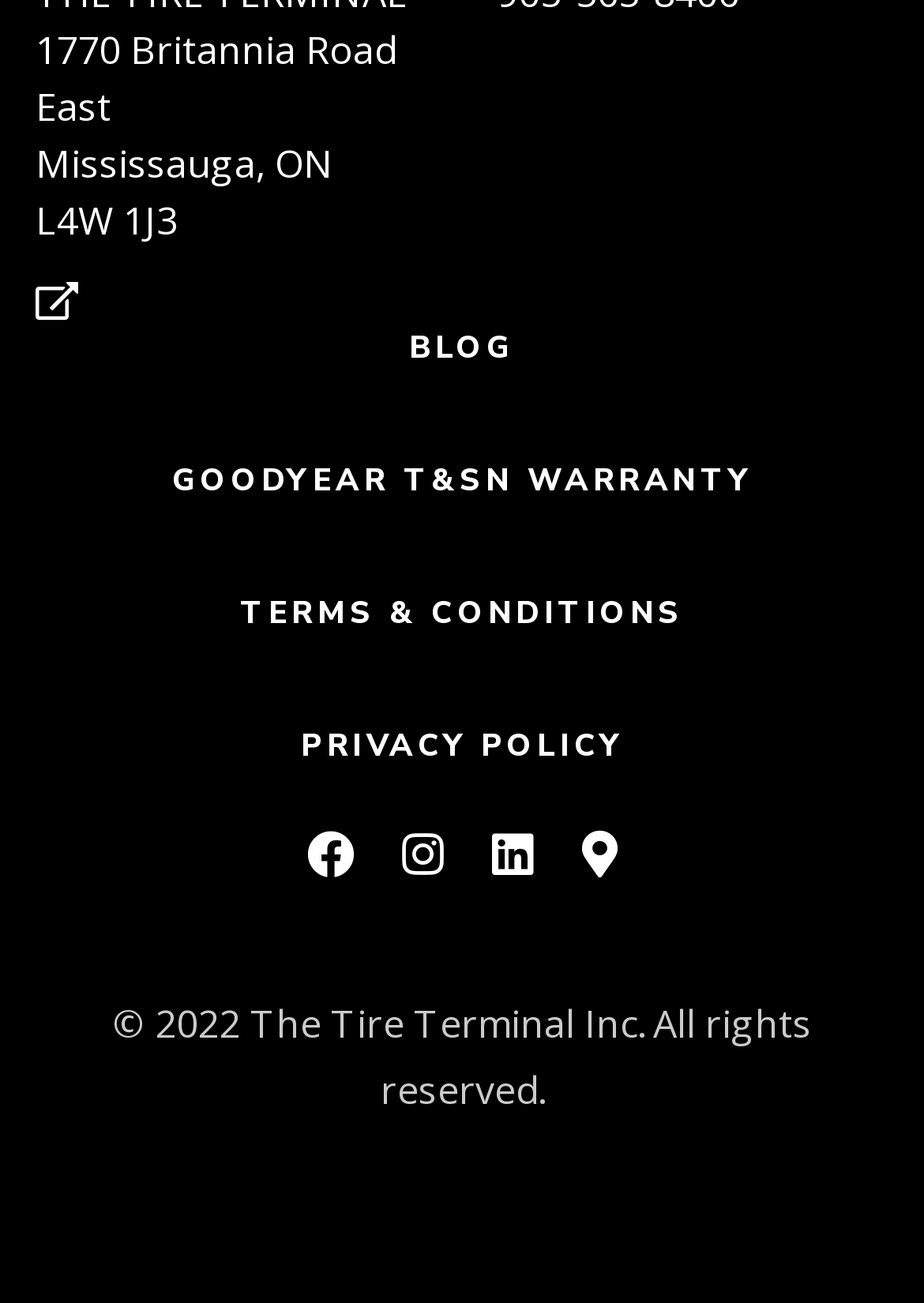Use a single word or phrase to answer this question: 
What is the location of The Tire Terminal on Google Maps?

43.6608223, -79.6405631